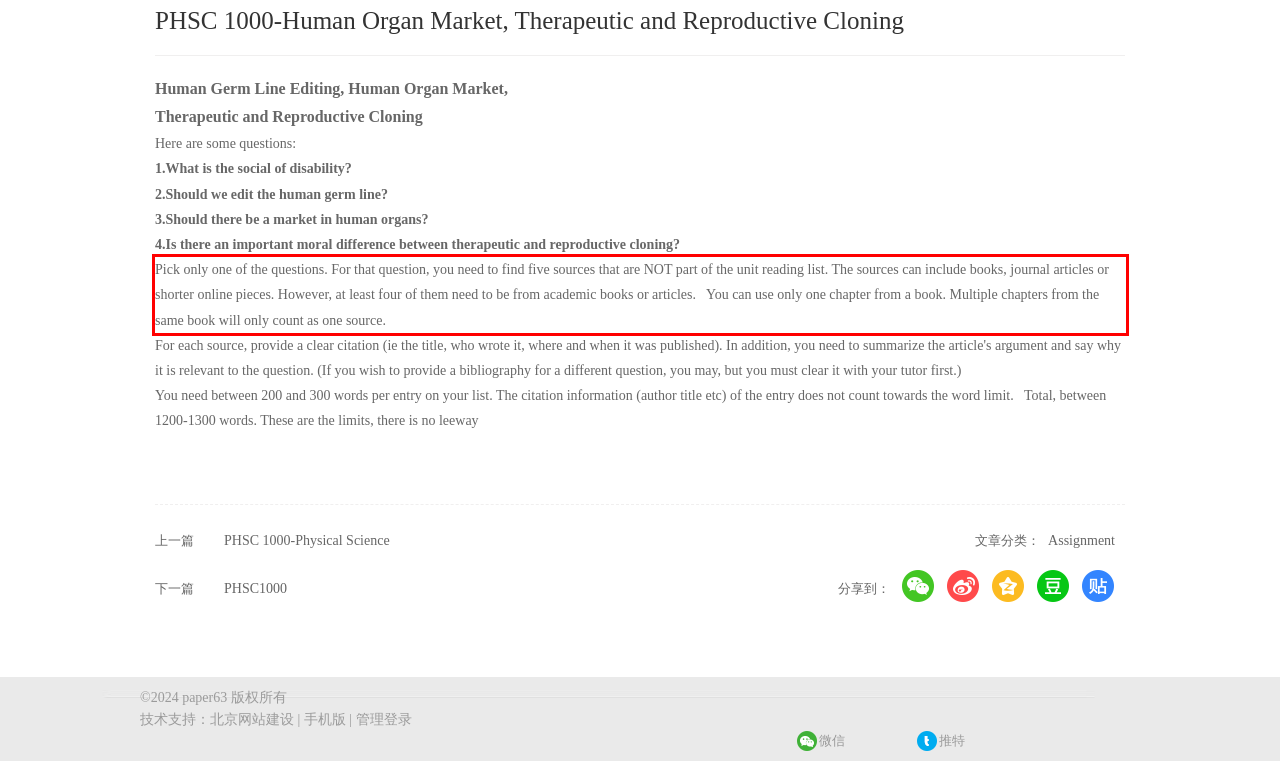Please identify and extract the text content from the UI element encased in a red bounding box on the provided webpage screenshot.

Pick only one of the questions. For that question, you need to find five sources that are NOT part of the unit reading list. The sources can include books, journal articles or shorter online pieces. However, at least four of them need to be from academic books or articles. You can use only one chapter from a book. Multiple chapters from the same book will only count as one source.